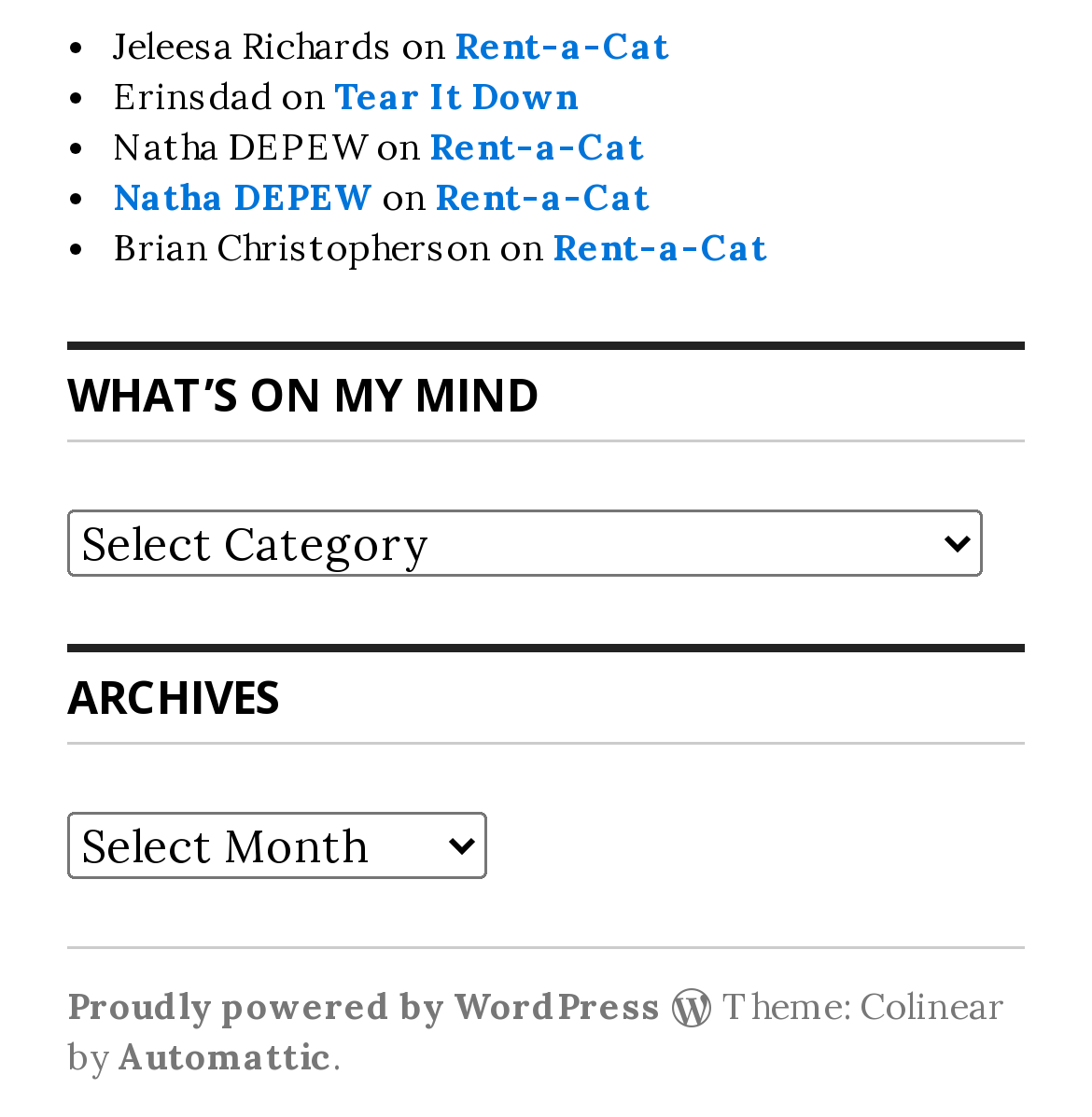Give a one-word or short phrase answer to this question: 
How many list items are there?

4